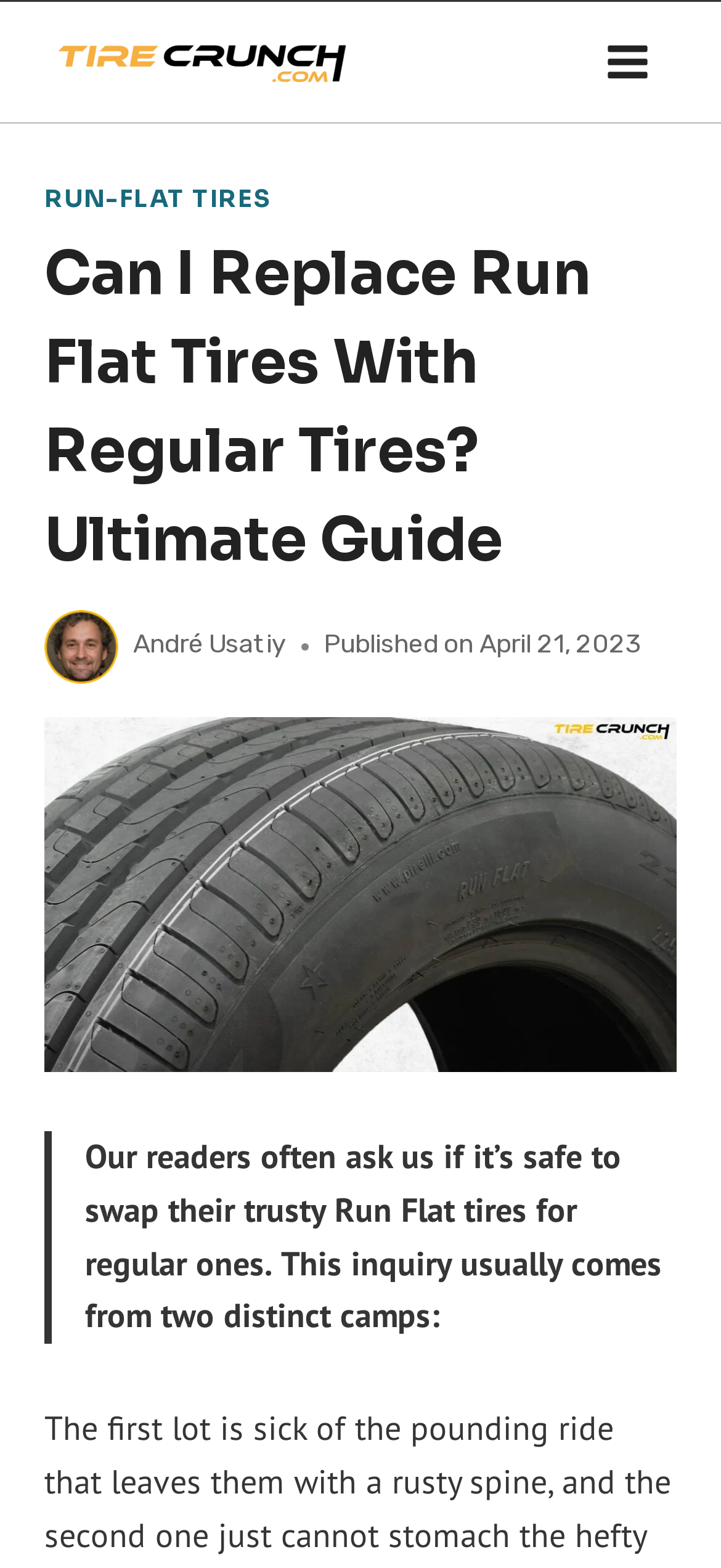What is the author's name?
Carefully examine the image and provide a detailed answer to the question.

The author's name can be found by looking at the link element with the text 'André Usatiy' which is located below the author image.